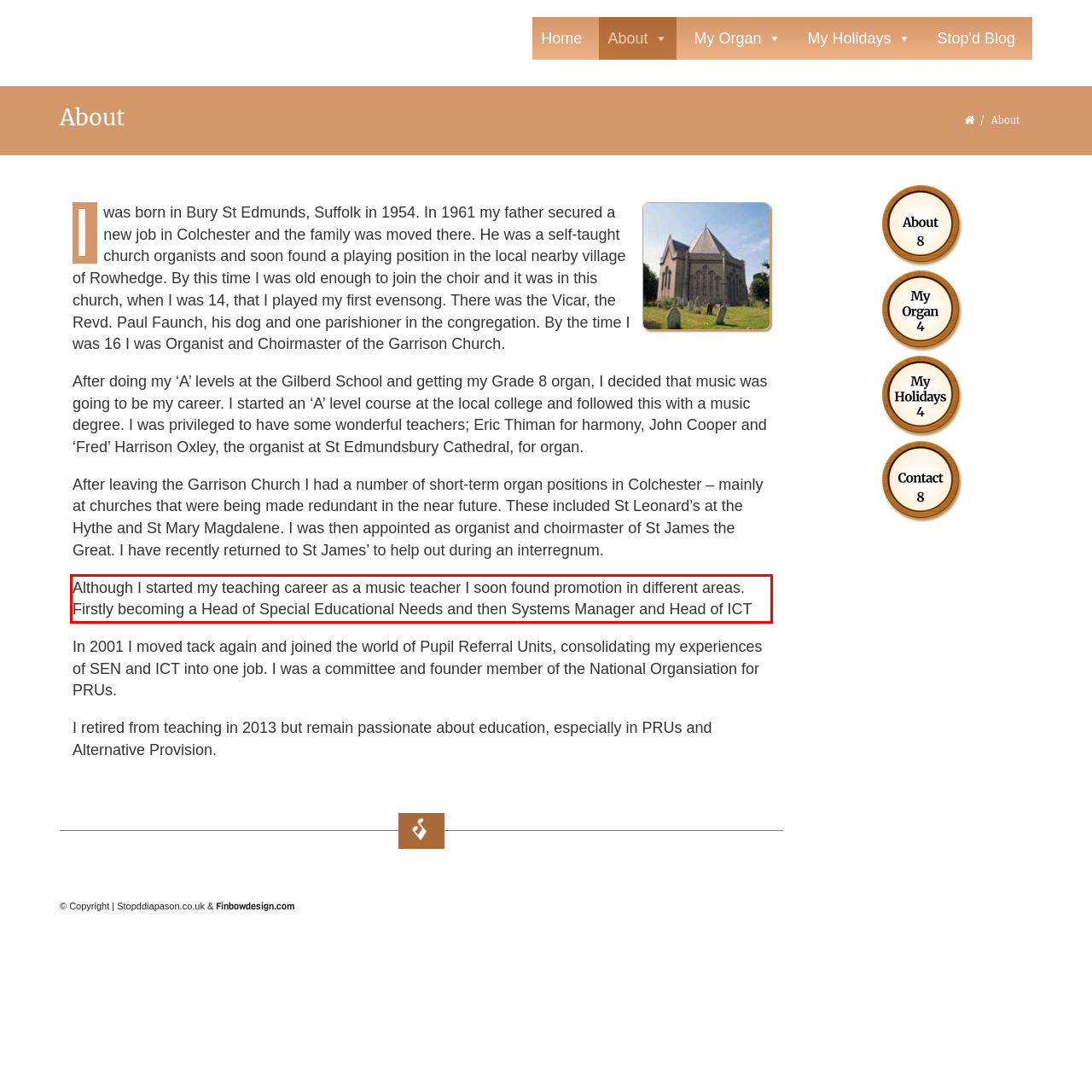Perform OCR on the text inside the red-bordered box in the provided screenshot and output the content.

Although I started my teaching career as a music teacher I soon found promotion in different areas. Firstly becoming a Head of Special Educational Needs and then Systems Manager and Head of ICT